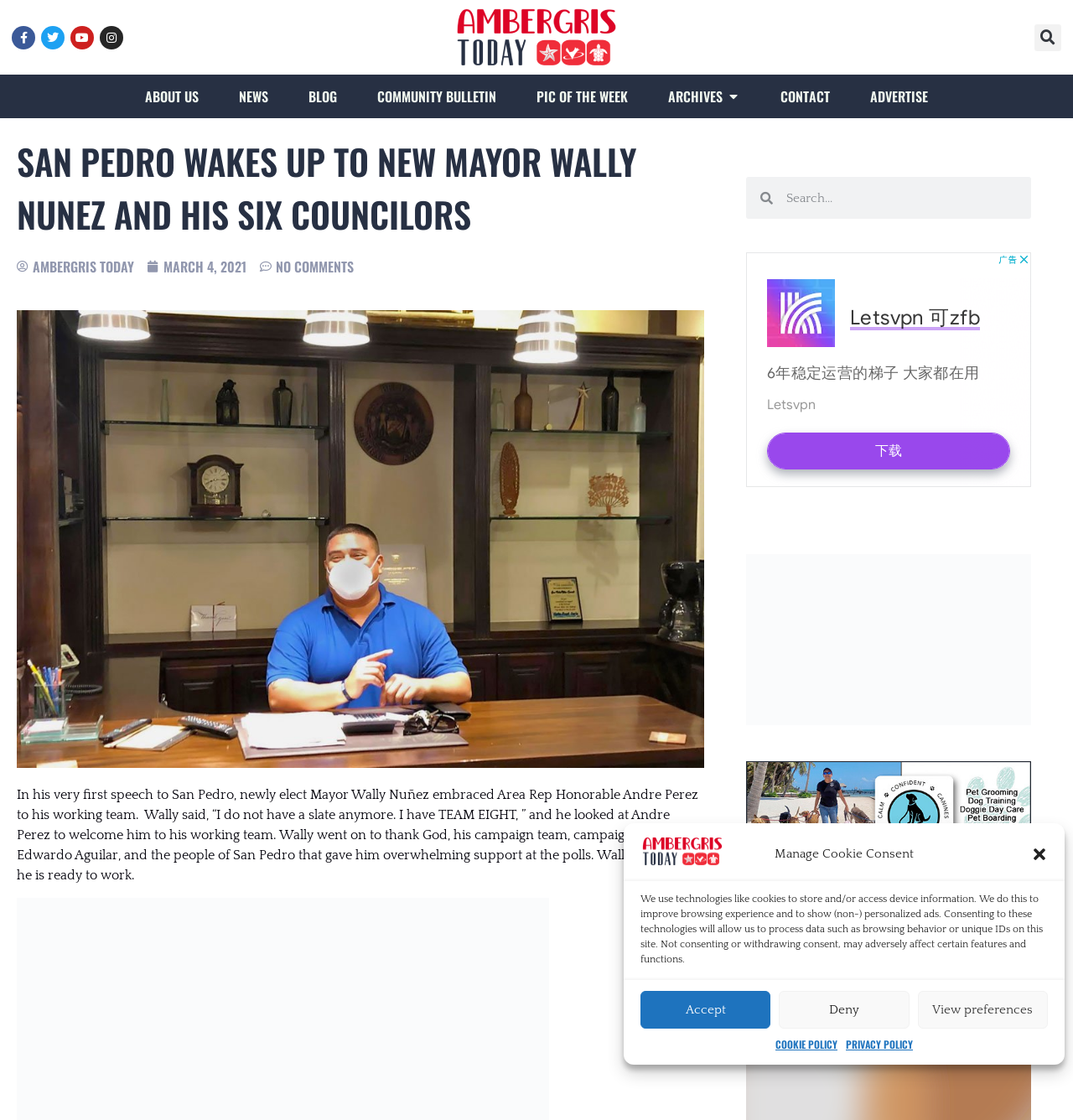Determine the coordinates of the bounding box that should be clicked to complete the instruction: "Read about news". The coordinates should be represented by four float numbers between 0 and 1: [left, top, right, bottom].

[0.223, 0.077, 0.25, 0.095]